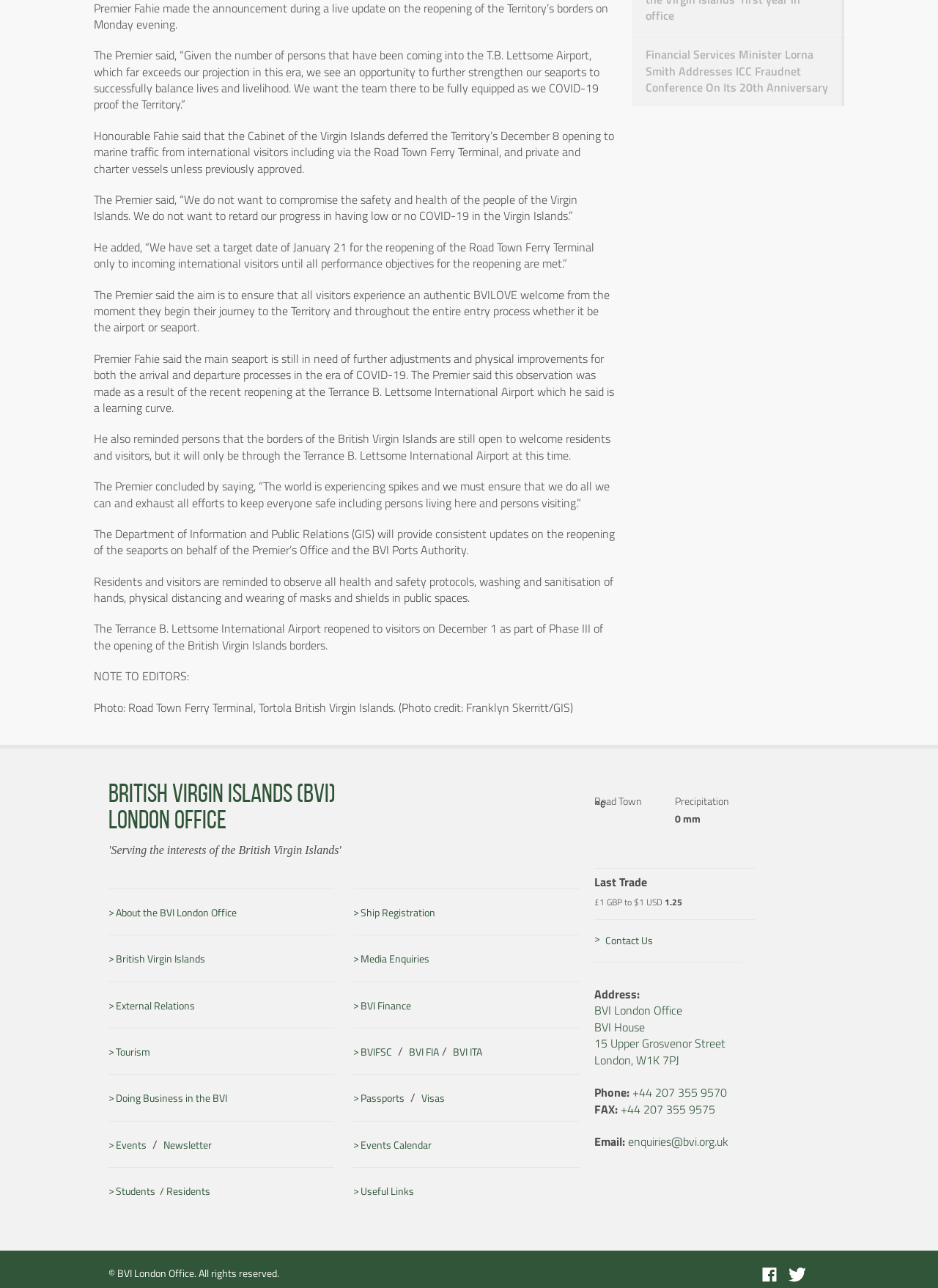Bounding box coordinates are specified in the format (top-left x, top-left y, bottom-right x, bottom-right y). All values are floating point numbers bounded between 0 and 1. Please provide the bounding box coordinate of the region this sentence describes: Students /

[0.116, 0.92, 0.177, 0.93]